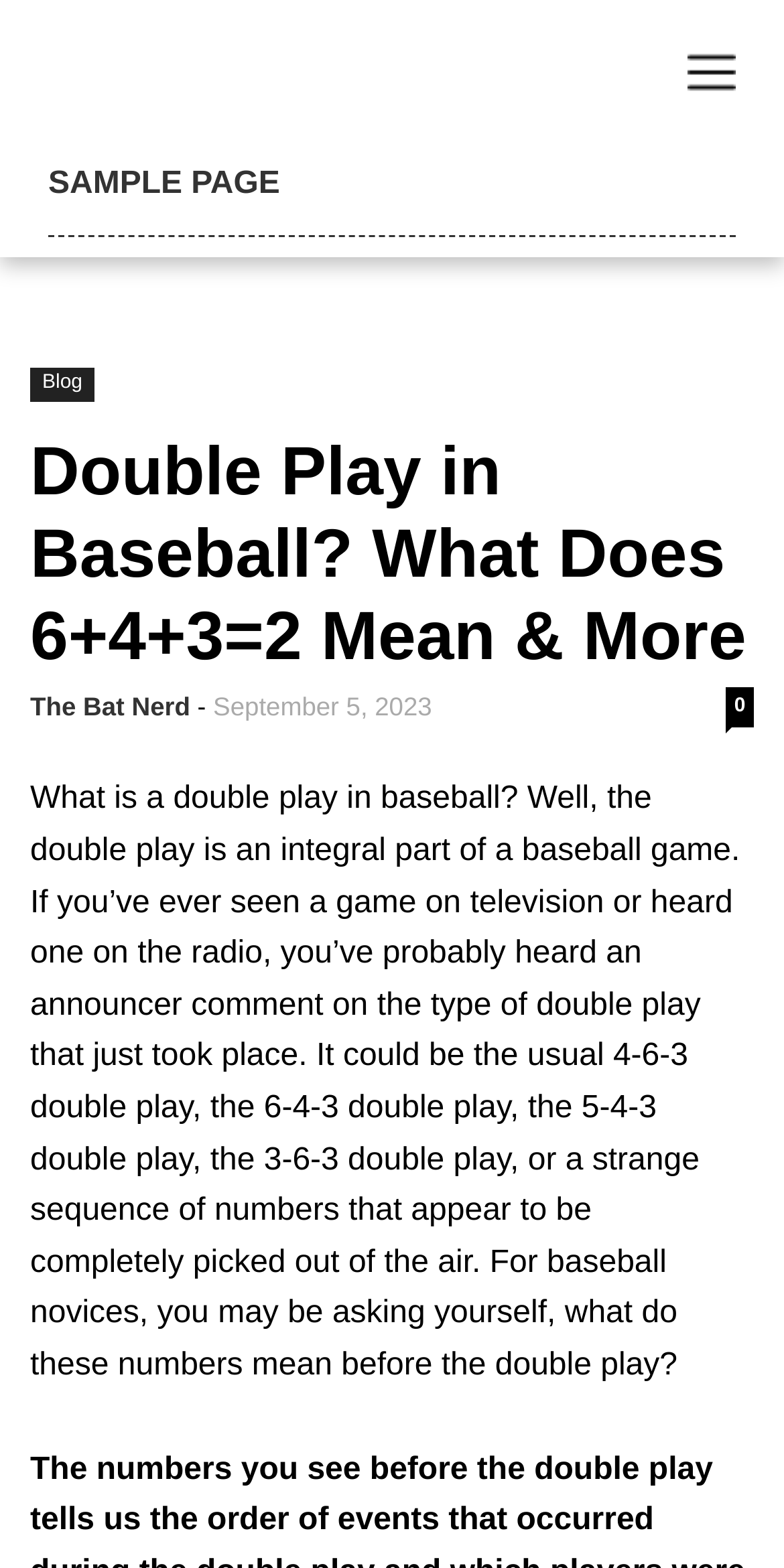Locate the UI element that matches the description 首页 in the webpage screenshot. Return the bounding box coordinates in the format (top-left x, top-left y, bottom-right x, bottom-right y), with values ranging from 0 to 1.

None